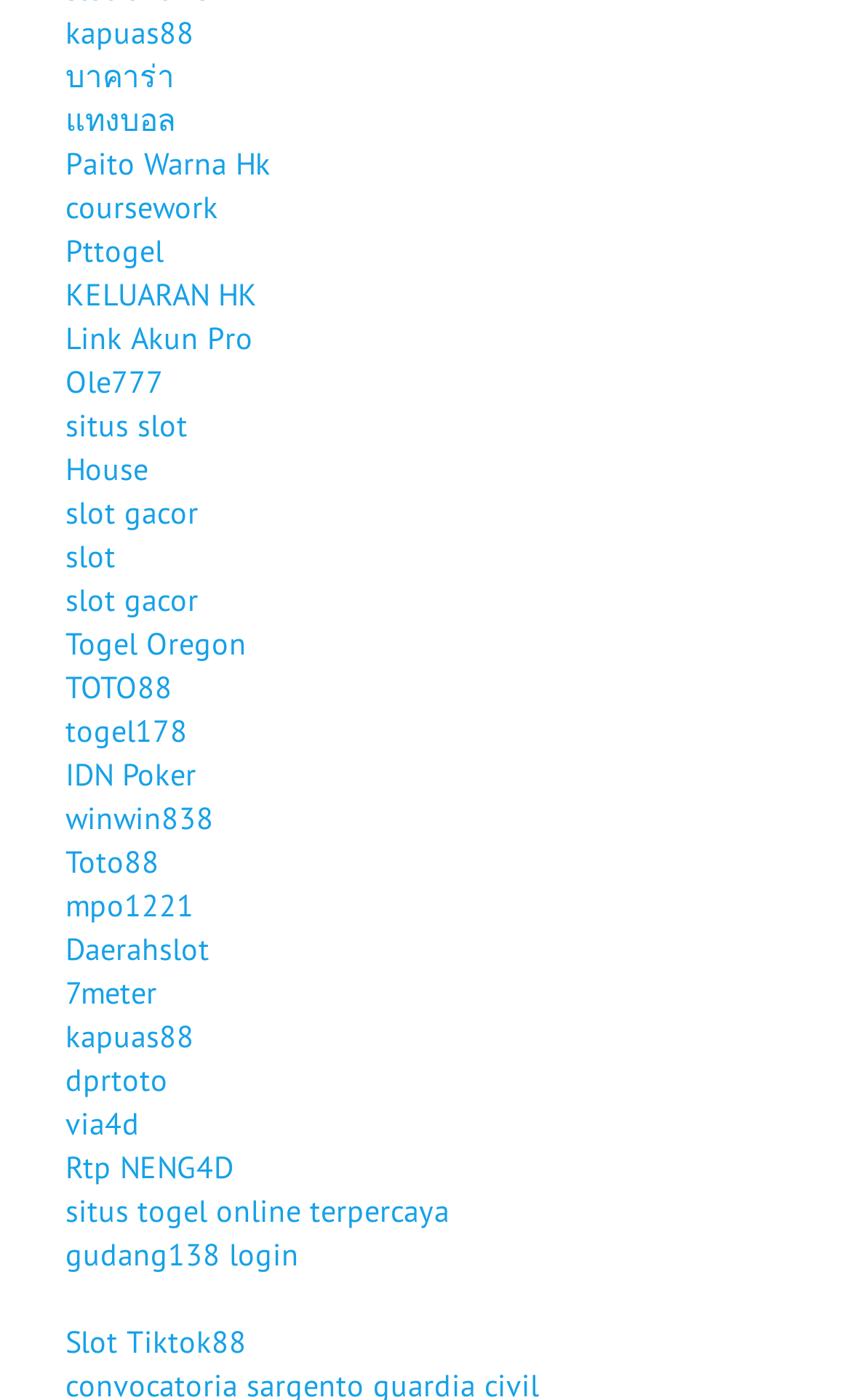Locate the bounding box coordinates of the element to click to perform the following action: 'visit บาคาร่า'. The coordinates should be given as four float values between 0 and 1, in the form of [left, top, right, bottom].

[0.077, 0.041, 0.205, 0.069]